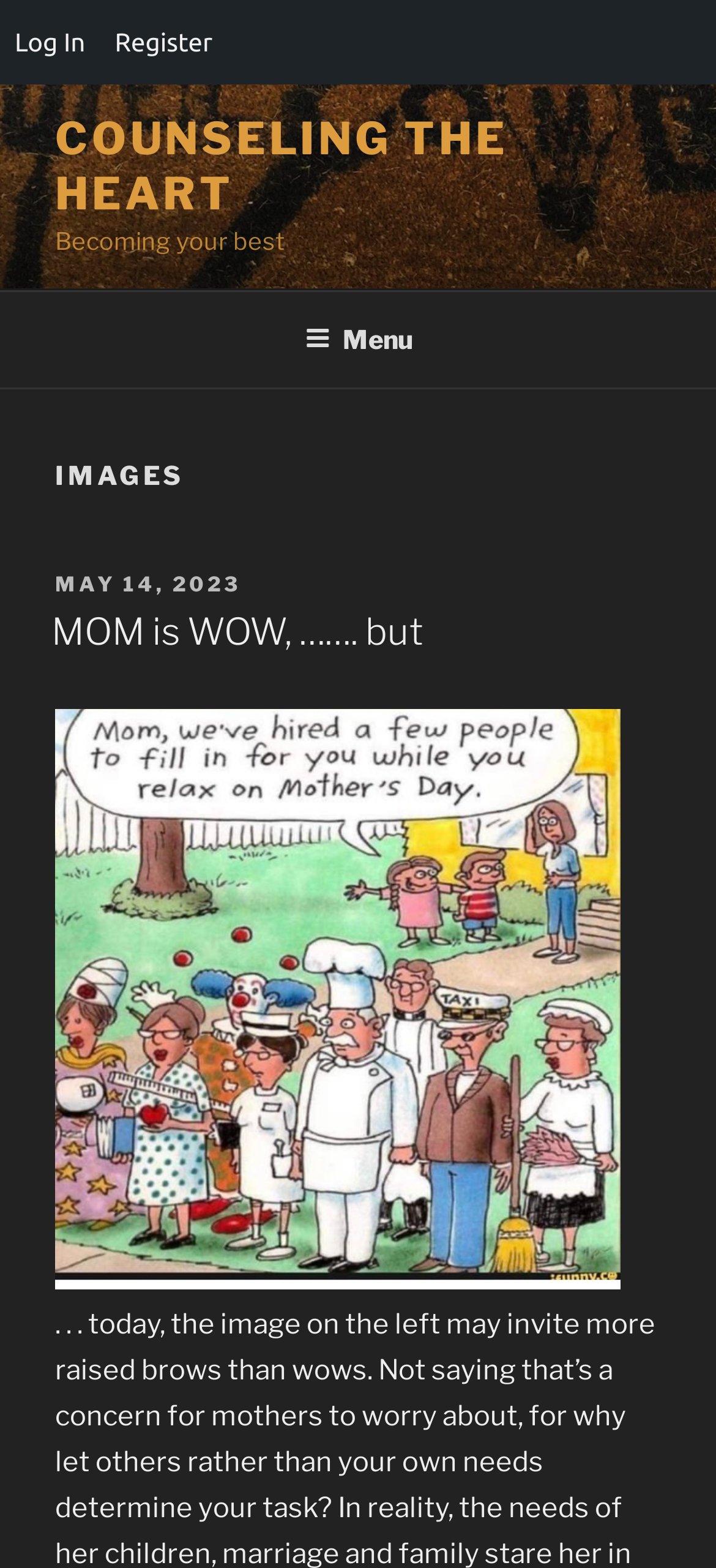Provide a brief response to the question below using a single word or phrase: 
What is the text of the topmost link?

Log In